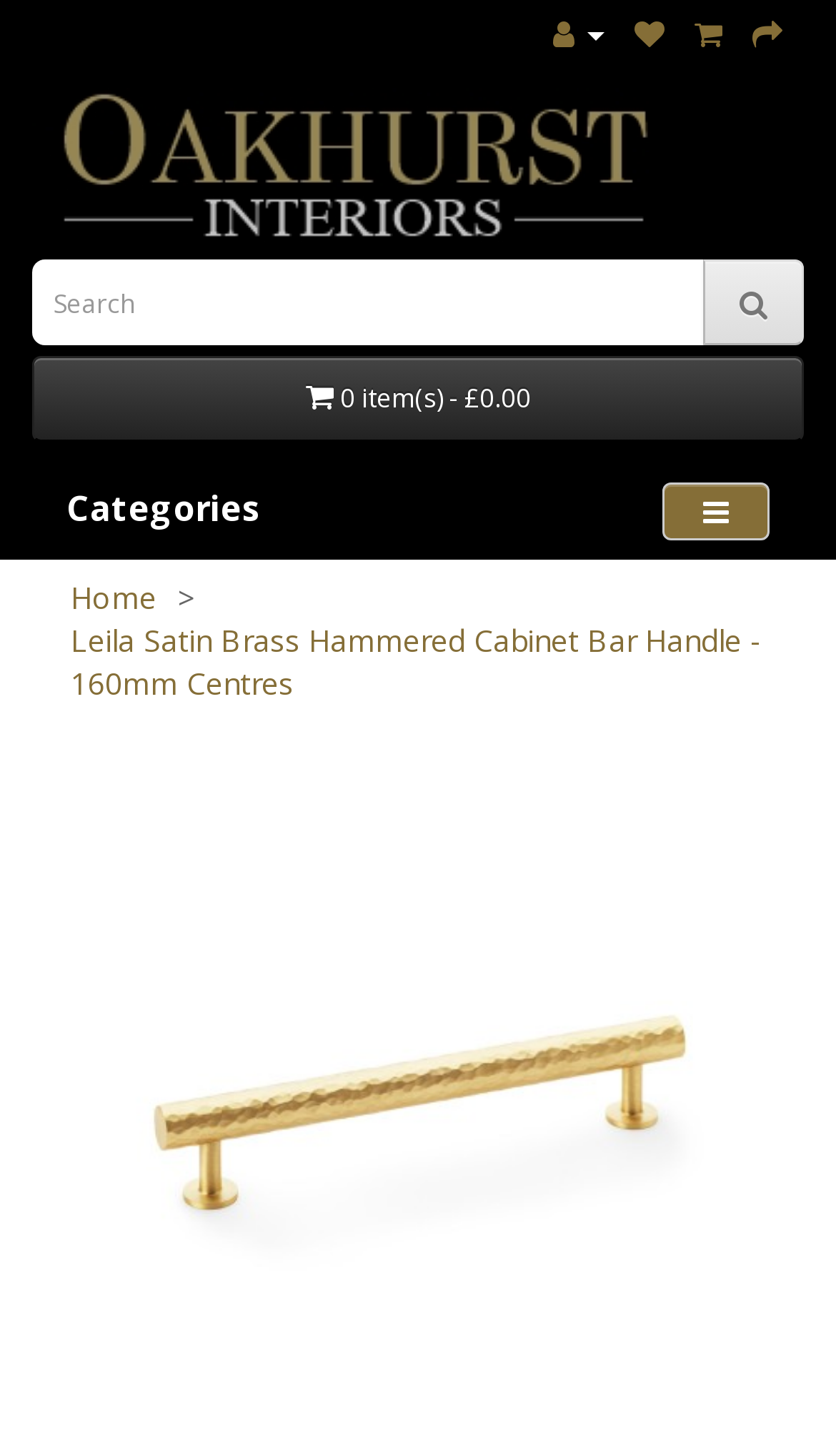Based on the element description parent_node: Categories, identify the bounding box of the UI element in the given webpage screenshot. The coordinates should be in the format (top-left x, top-left y, bottom-right x, bottom-right y) and must be between 0 and 1.

[0.792, 0.331, 0.921, 0.372]